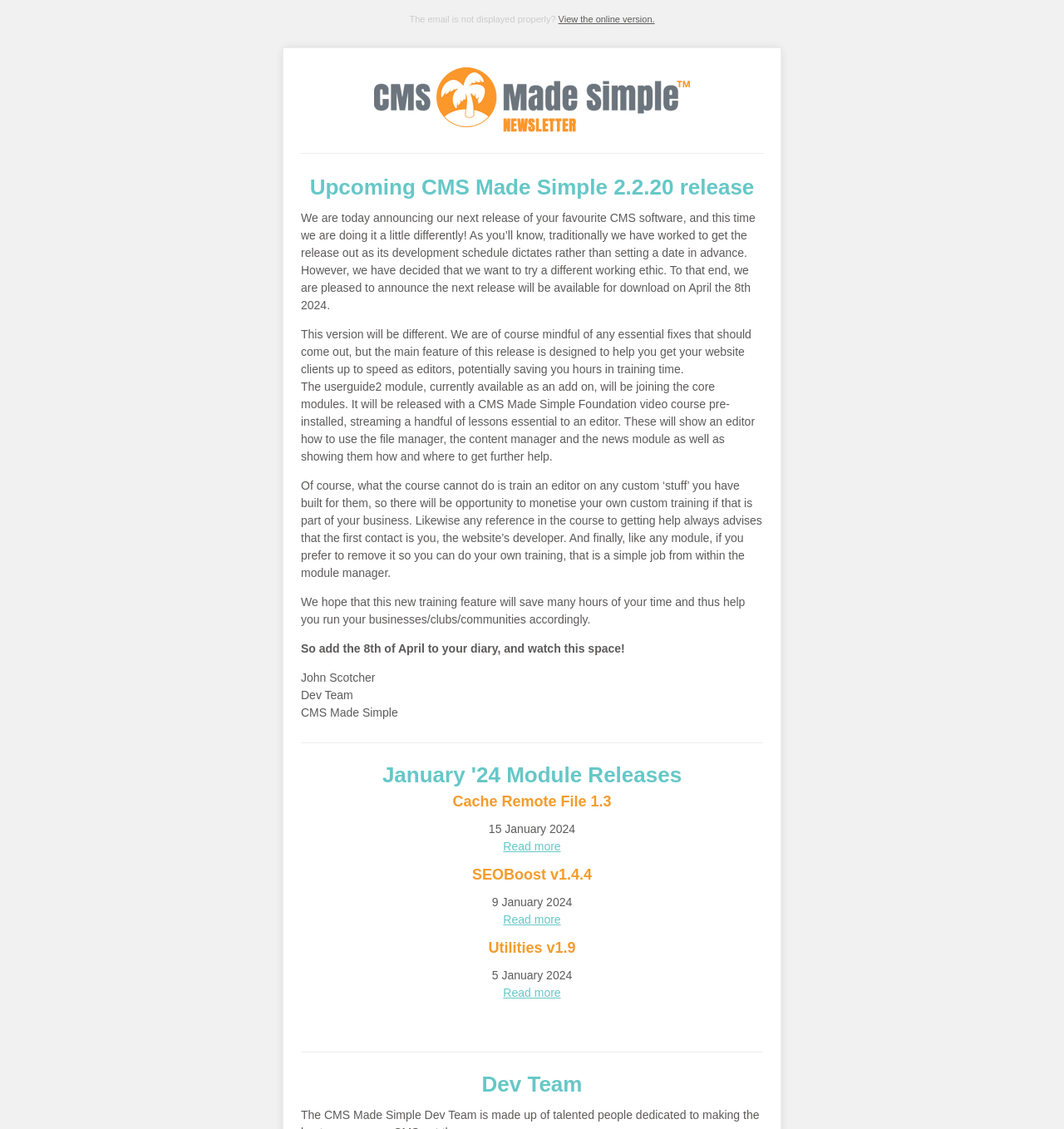Create an elaborate caption that covers all aspects of the webpage.

This webpage is a newsletter from CMS Made Simple, titled "News". At the top, there is a message "The email is not displayed properly?" followed by a link to "View the online version". Below this, there is a table with a single row and column, containing the CMS Made Simple logo and a link to the website.

The main content of the newsletter is divided into sections. The first section is an announcement about the upcoming release of CMS Made Simple 2.2.20, which will include a new module called userguide2. This module will come with a video course pre-installed, teaching editors how to use the file manager, content manager, and news module. The text also mentions that developers can monetize their own custom training.

The next section is a message from John Scotcher, part of the Dev Team, thanking developers for their time and encouraging them to mark their calendars for April 8th.

Below this, there is a horizontal separator, followed by a section titled "January '24 Module Releases". This section lists three module releases: Cache Remote File 1.3, SEOBoost v1.4.4, and Utilities v1.9. Each release has a date and a "Read more" link.

At the bottom of the page, there is another horizontal separator, followed by a section titled "Dev Team".